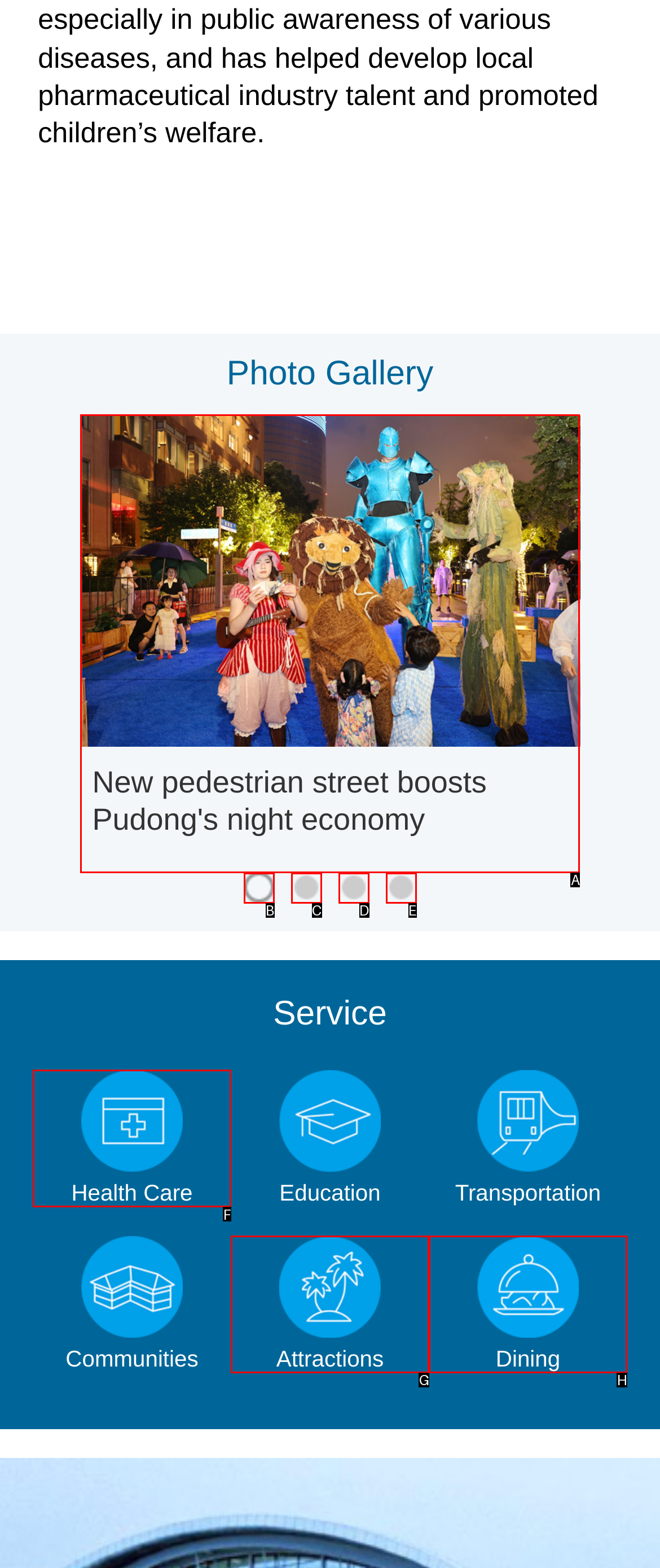Point out the option that best suits the description: 4
Indicate your answer with the letter of the selected choice.

E